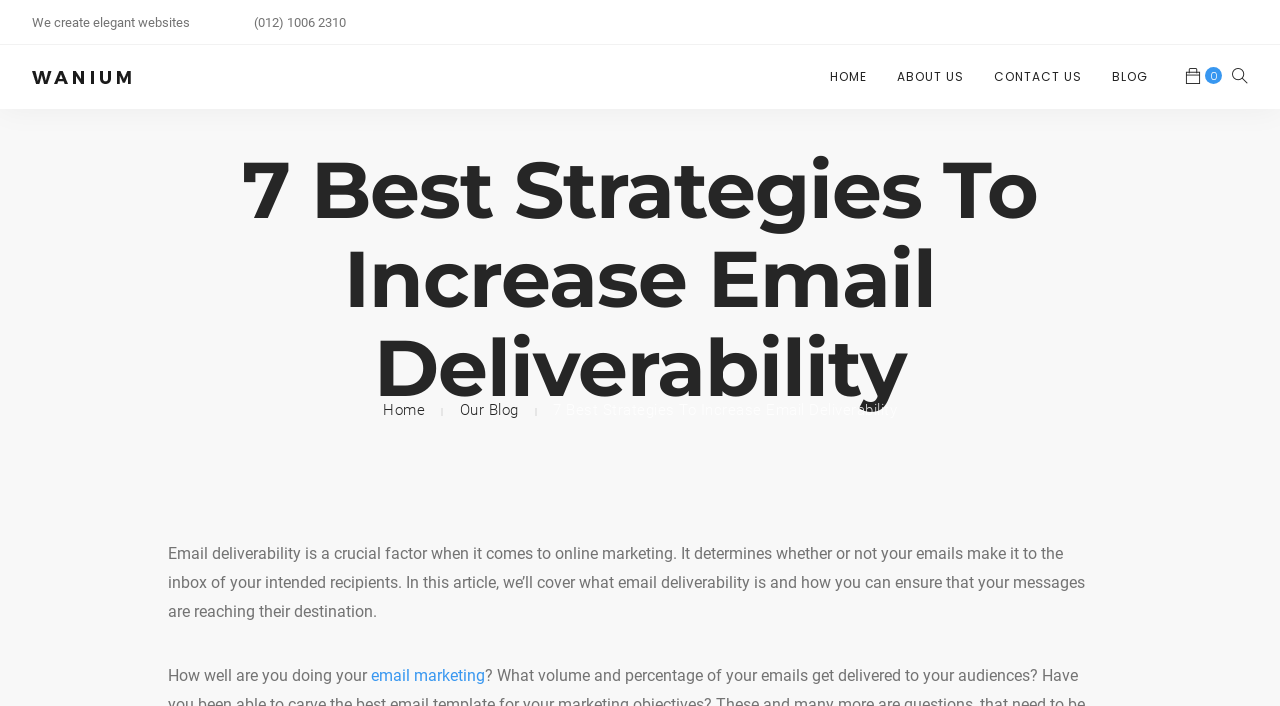Please give the bounding box coordinates of the area that should be clicked to fulfill the following instruction: "go to the HOME page". The coordinates should be in the format of four float numbers from 0 to 1, i.e., [left, top, right, bottom].

[0.648, 0.064, 0.677, 0.154]